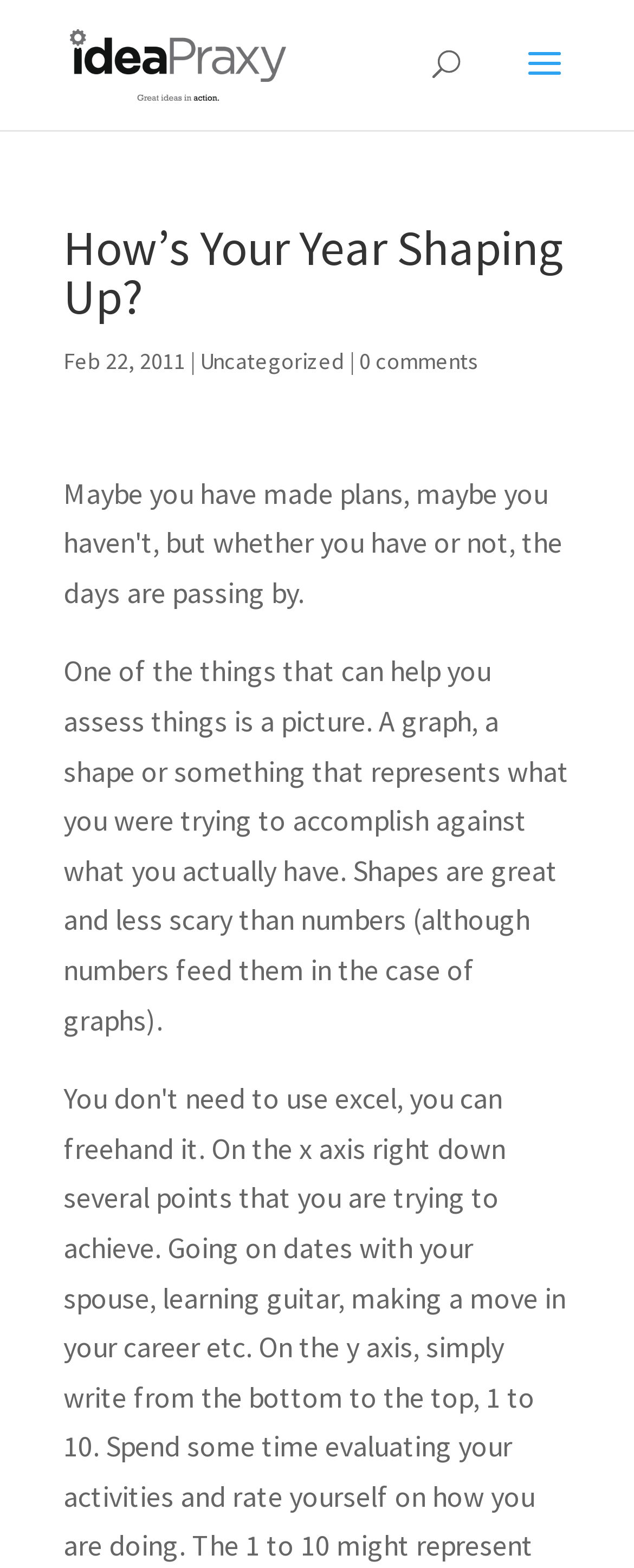Give the bounding box coordinates for this UI element: "alt="ideapraxy.com"". The coordinates should be four float numbers between 0 and 1, arranged as [left, top, right, bottom].

[0.11, 0.027, 0.451, 0.051]